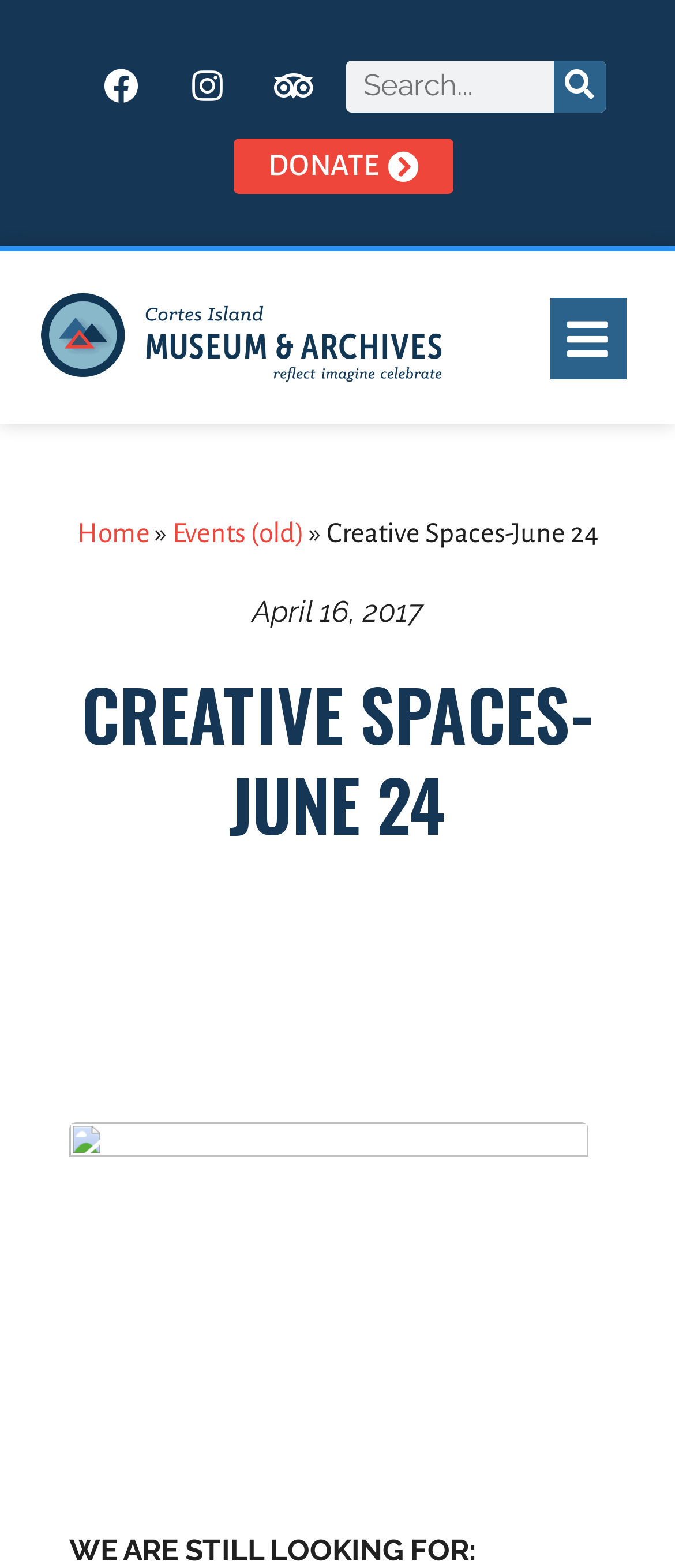Please determine the headline of the webpage and provide its content.

CREATIVE SPACES-JUNE 24